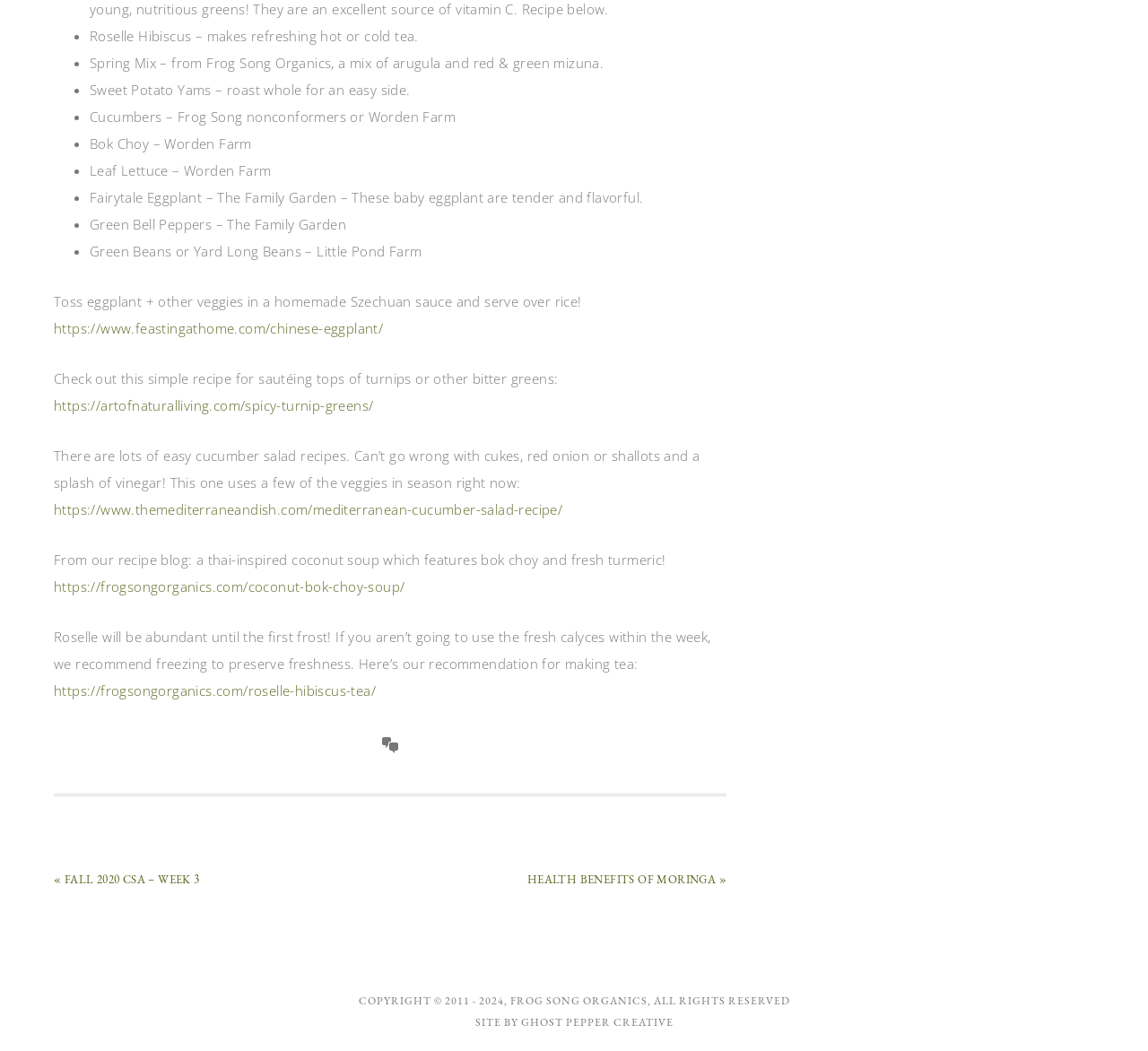How many types of vegetables are listed?
Provide a comprehensive and detailed answer to the question.

I counted the number of StaticText elements that describe different types of vegetables, which are Roselle Hibiscus, Spring Mix, Sweet Potato Yams, Cucumbers, Bok Choy, Leaf Lettuce, Fairytale Eggplant, Green Bell Peppers, and Green Beans or Yard Long Beans.